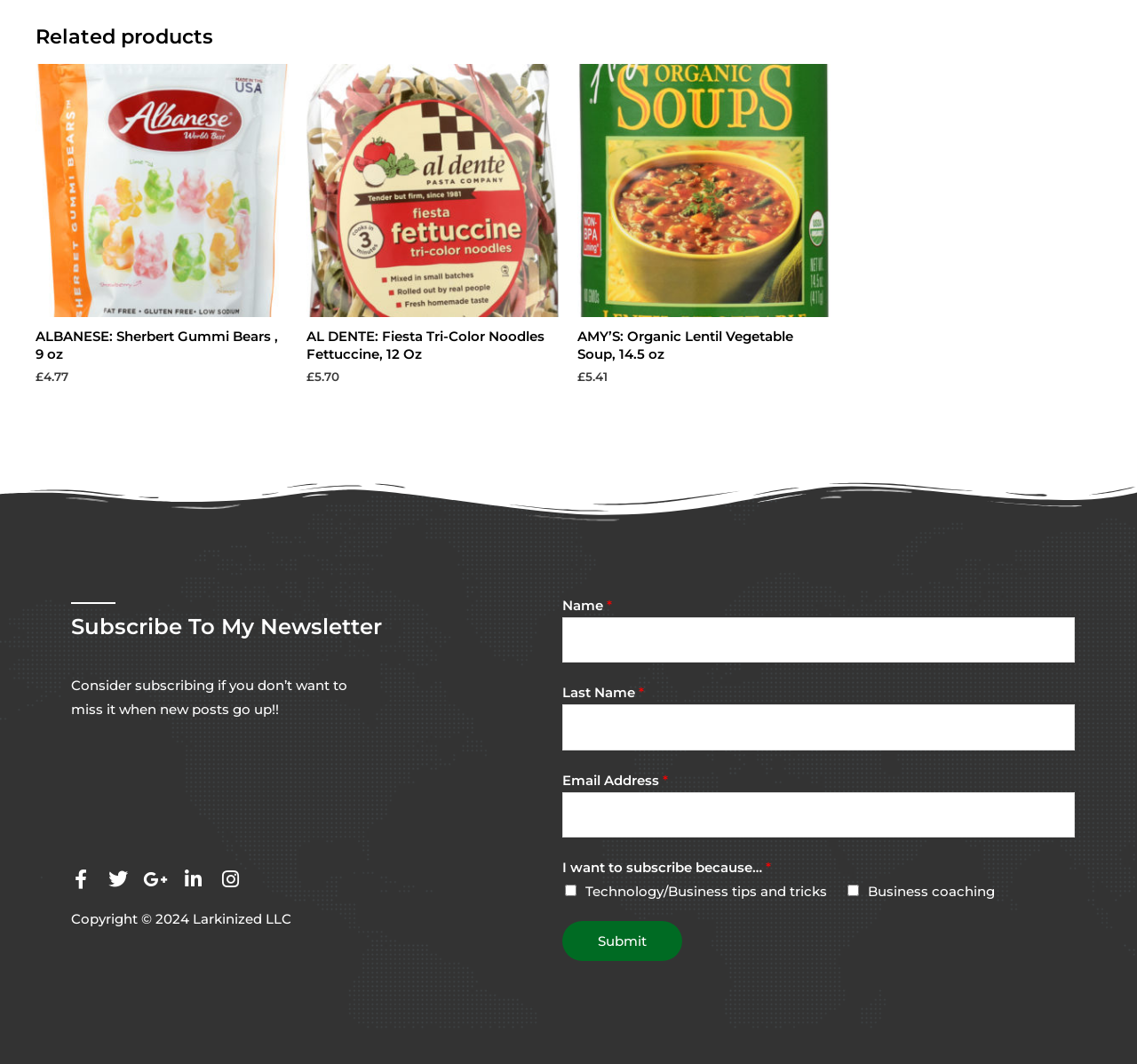What is the price of ALBANESE: Sherbert Gummi Bears?
Please respond to the question with a detailed and thorough explanation.

I found the price of ALBANESE: Sherbert Gummi Bears by looking at the StaticText element with the text '£4.77' which is located next to the link with the text 'ALBANESE: Sherbert Gummi Bears, 9 oz'.